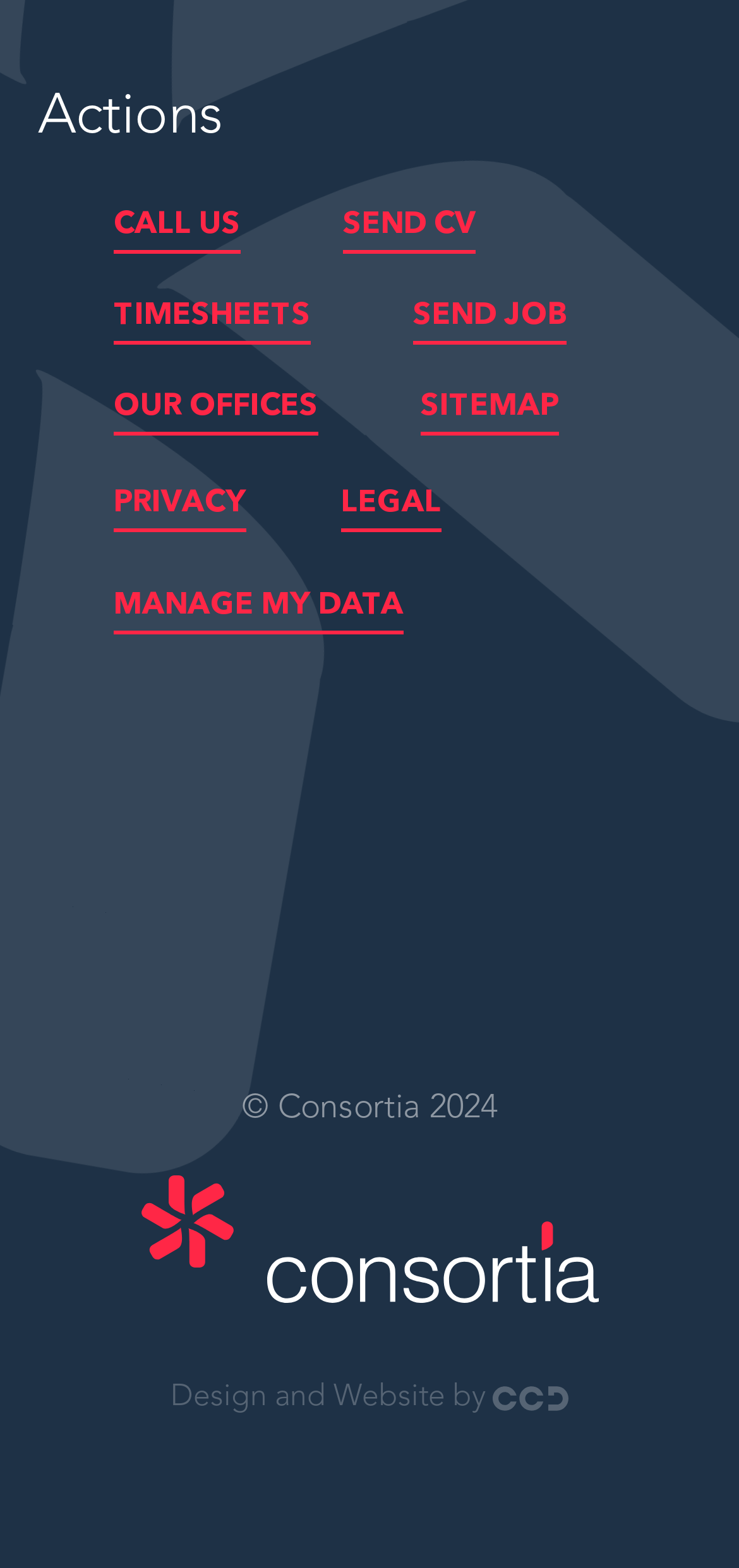Determine the bounding box for the HTML element described here: "Our Offices". The coordinates should be given as [left, top, right, bottom] with each number being a float between 0 and 1.

[0.154, 0.249, 0.431, 0.307]